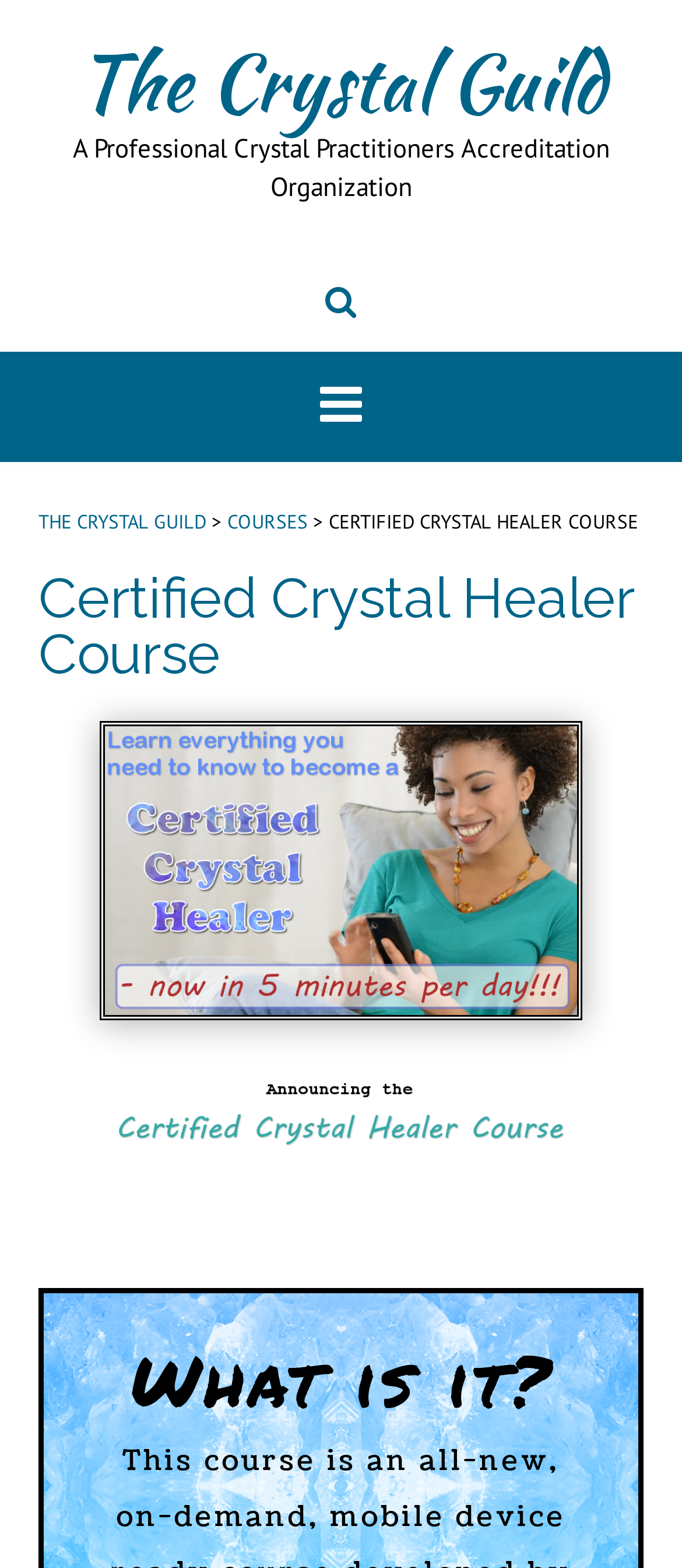What is the name of the organization?
Answer the question with a single word or phrase derived from the image.

The Crystal Guild